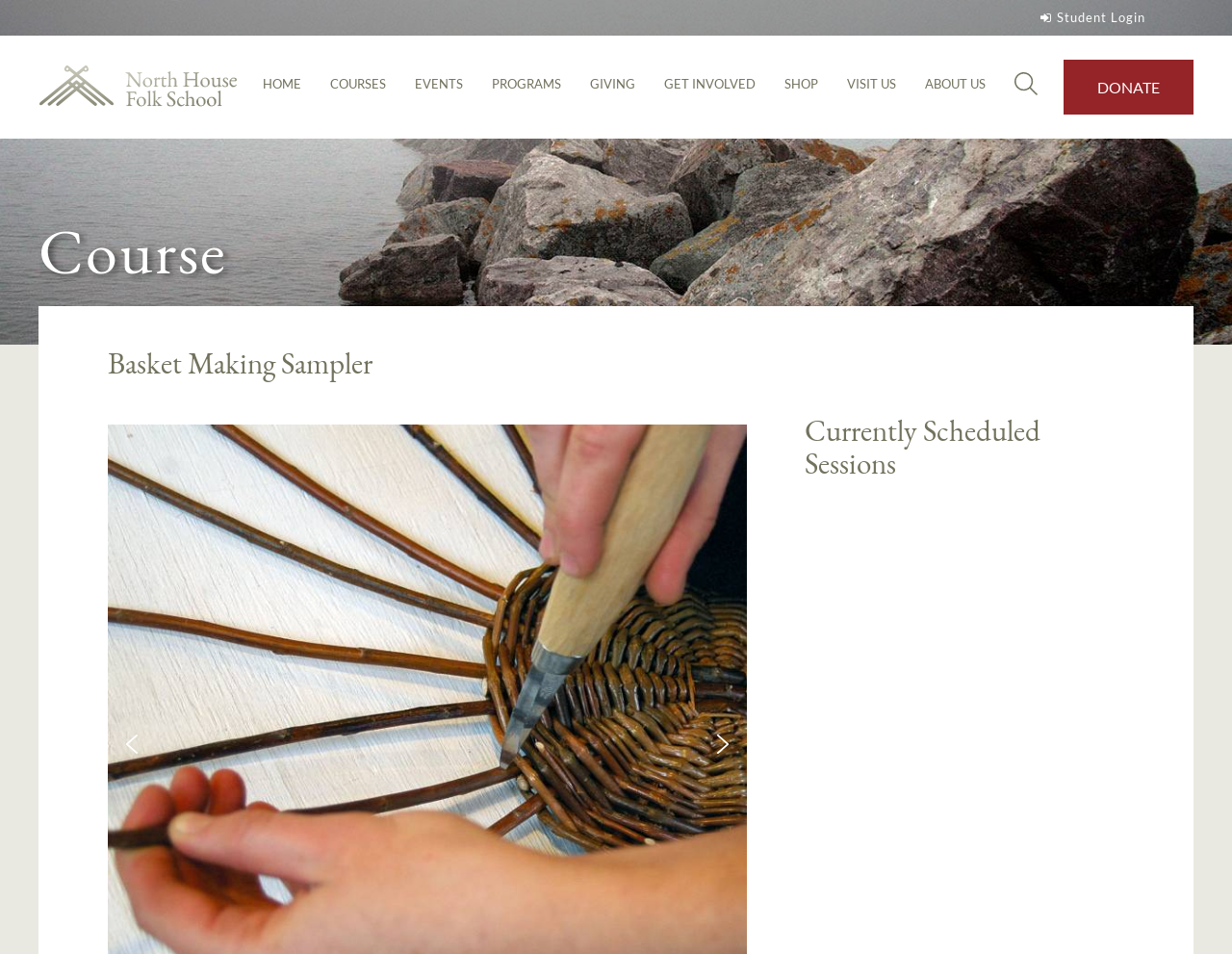Select the bounding box coordinates of the element I need to click to carry out the following instruction: "login as a student".

[0.833, 0.0, 0.938, 0.037]